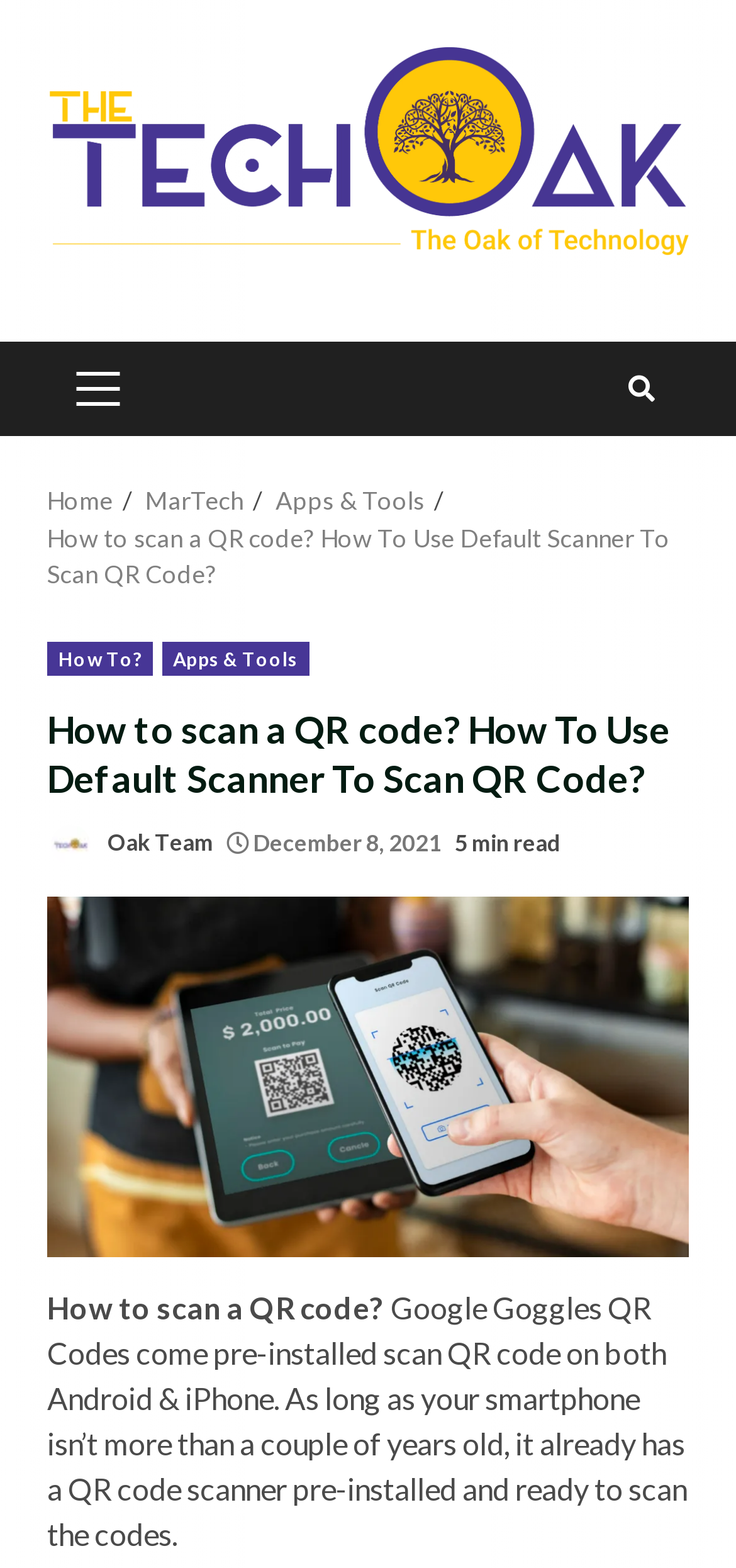What is the topic of the current webpage?
Utilize the information in the image to give a detailed answer to the question.

The topic of the current webpage can be determined by looking at the header and the content of the webpage, which discusses how to scan QR codes using default scanners on Android and iPhone.